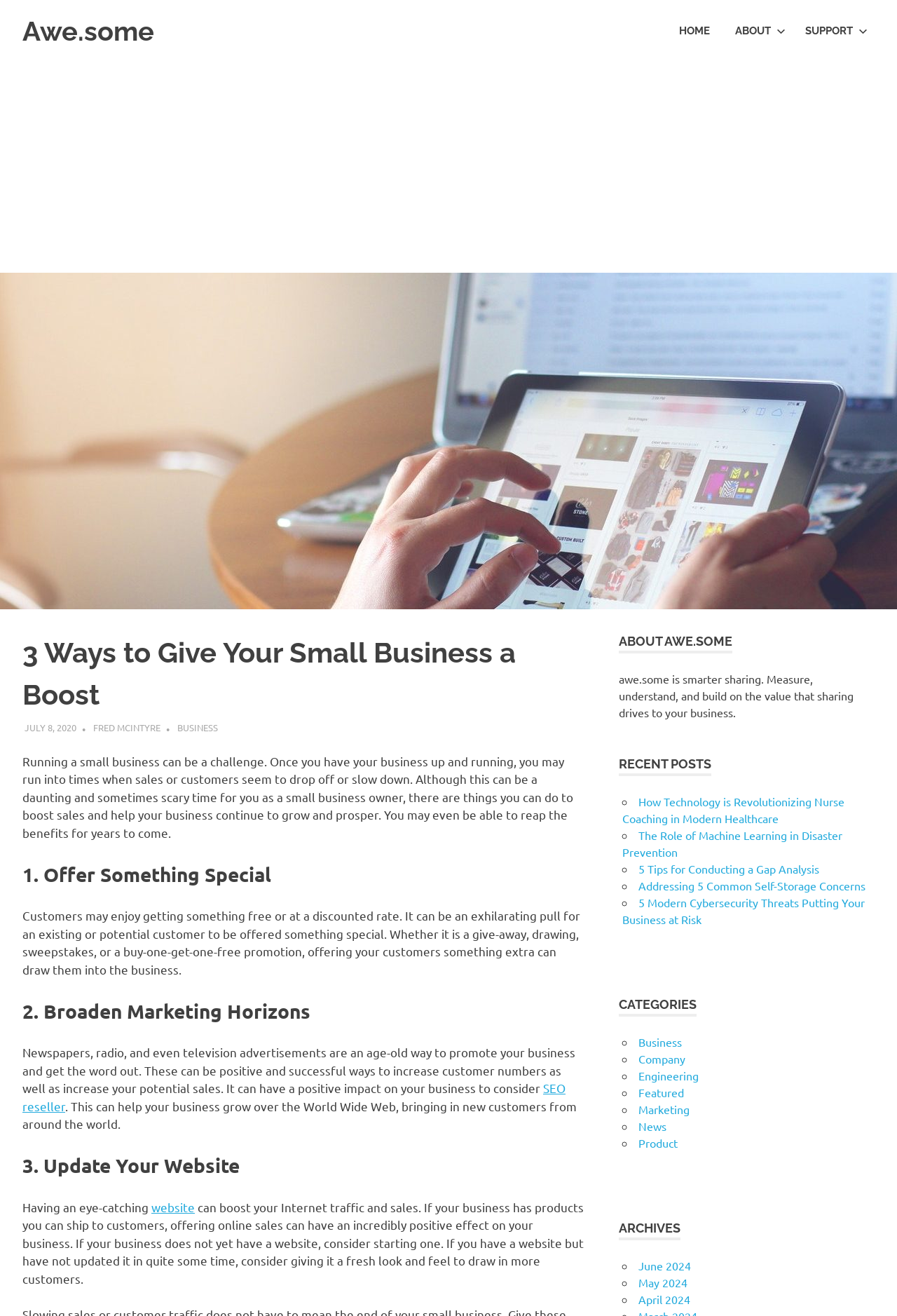Determine the bounding box for the UI element that matches this description: "July 8, 2020".

[0.027, 0.548, 0.085, 0.557]